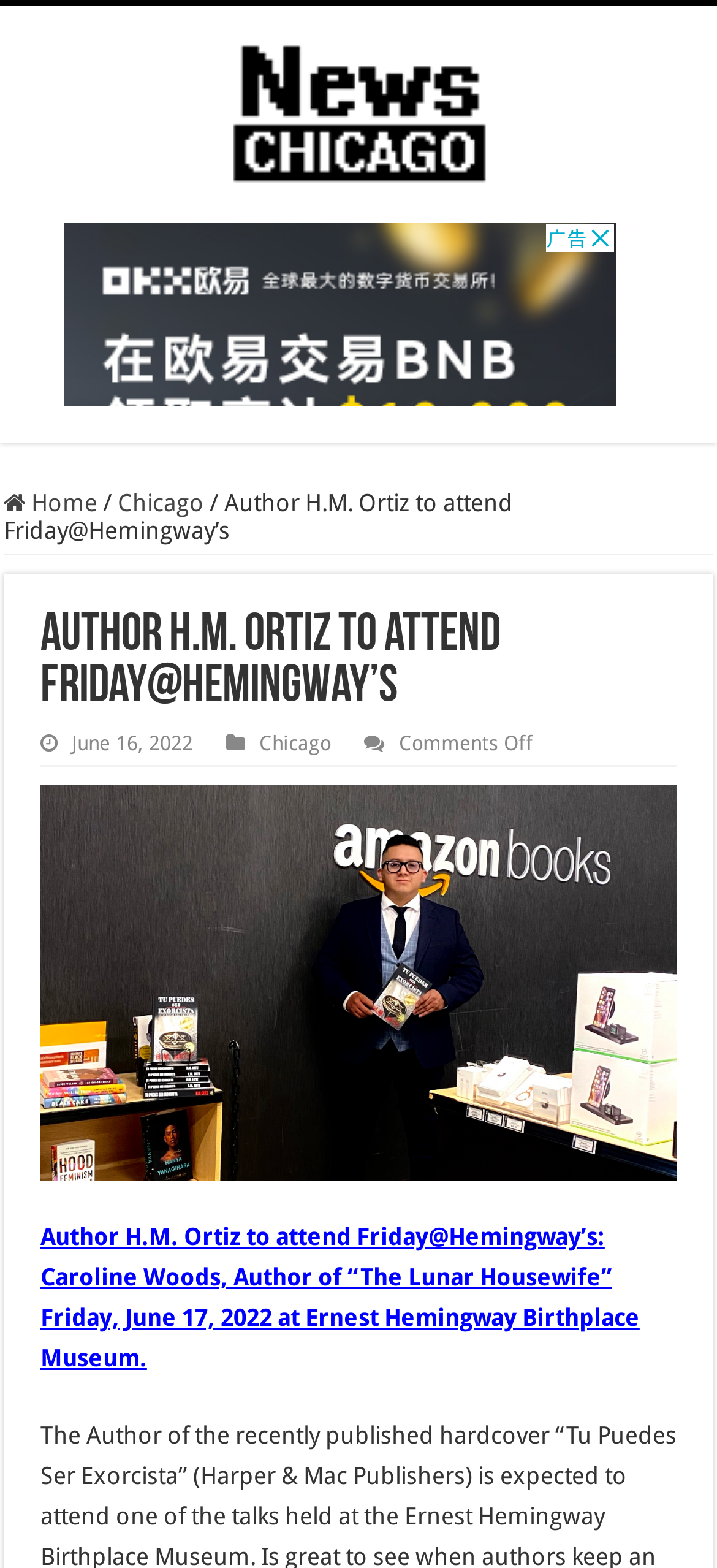How many links are there in the top navigation bar?
Carefully analyze the image and provide a detailed answer to the question.

I counted the links in the top navigation bar by looking at the elements above the main content area. I found three links: 'News Chicago', 'Home', and 'Chicago'.